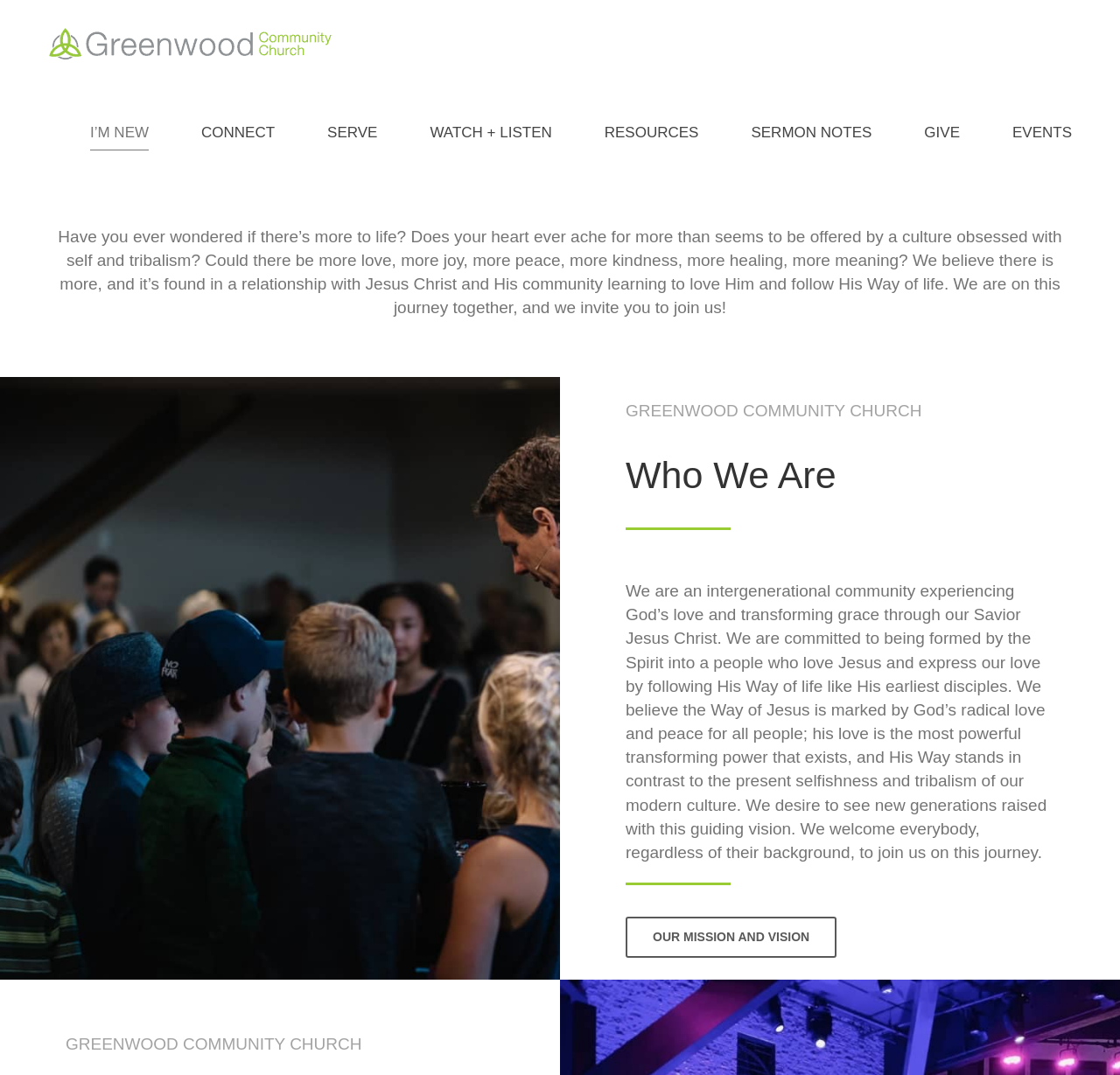Pinpoint the bounding box coordinates of the element to be clicked to execute the instruction: "Click the 'GIVE' link".

[0.825, 0.082, 0.857, 0.164]